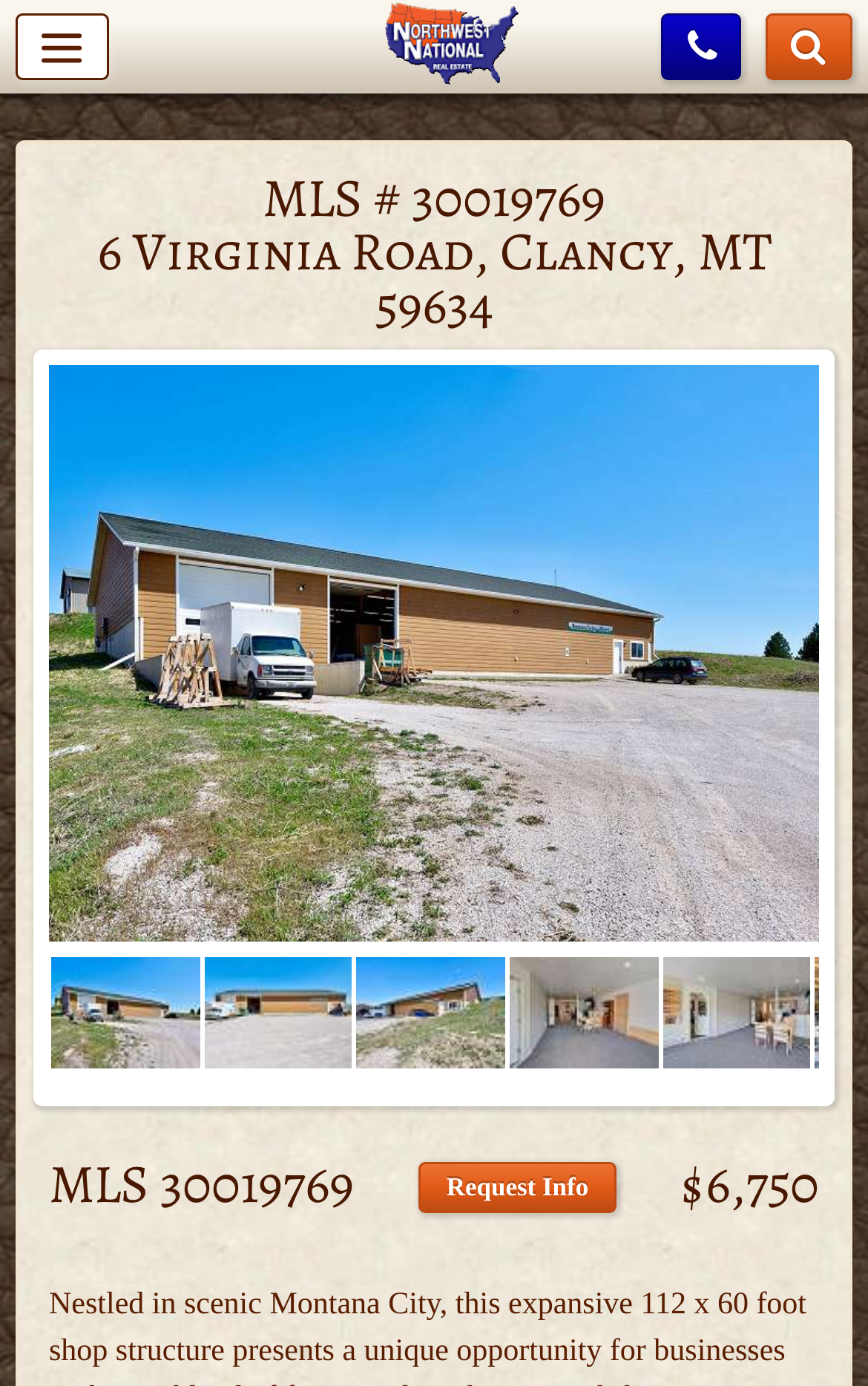What is the price of the property?
Give a detailed explanation using the information visible in the image.

I found the price of the property by looking at the StaticText element with the text '$6,750' located at the bottom of the page.